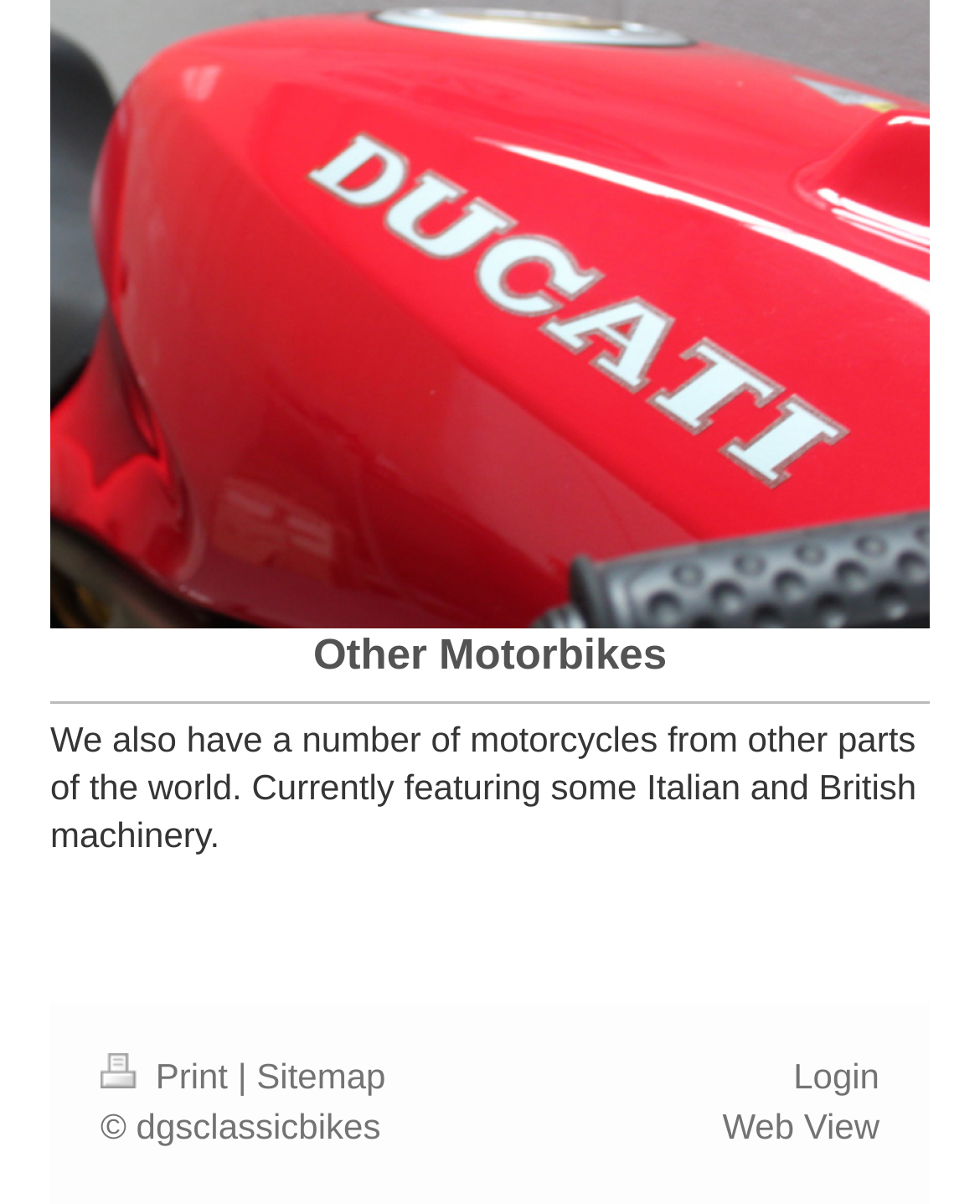What type of motorbikes are featured? Based on the screenshot, please respond with a single word or phrase.

Italian and British